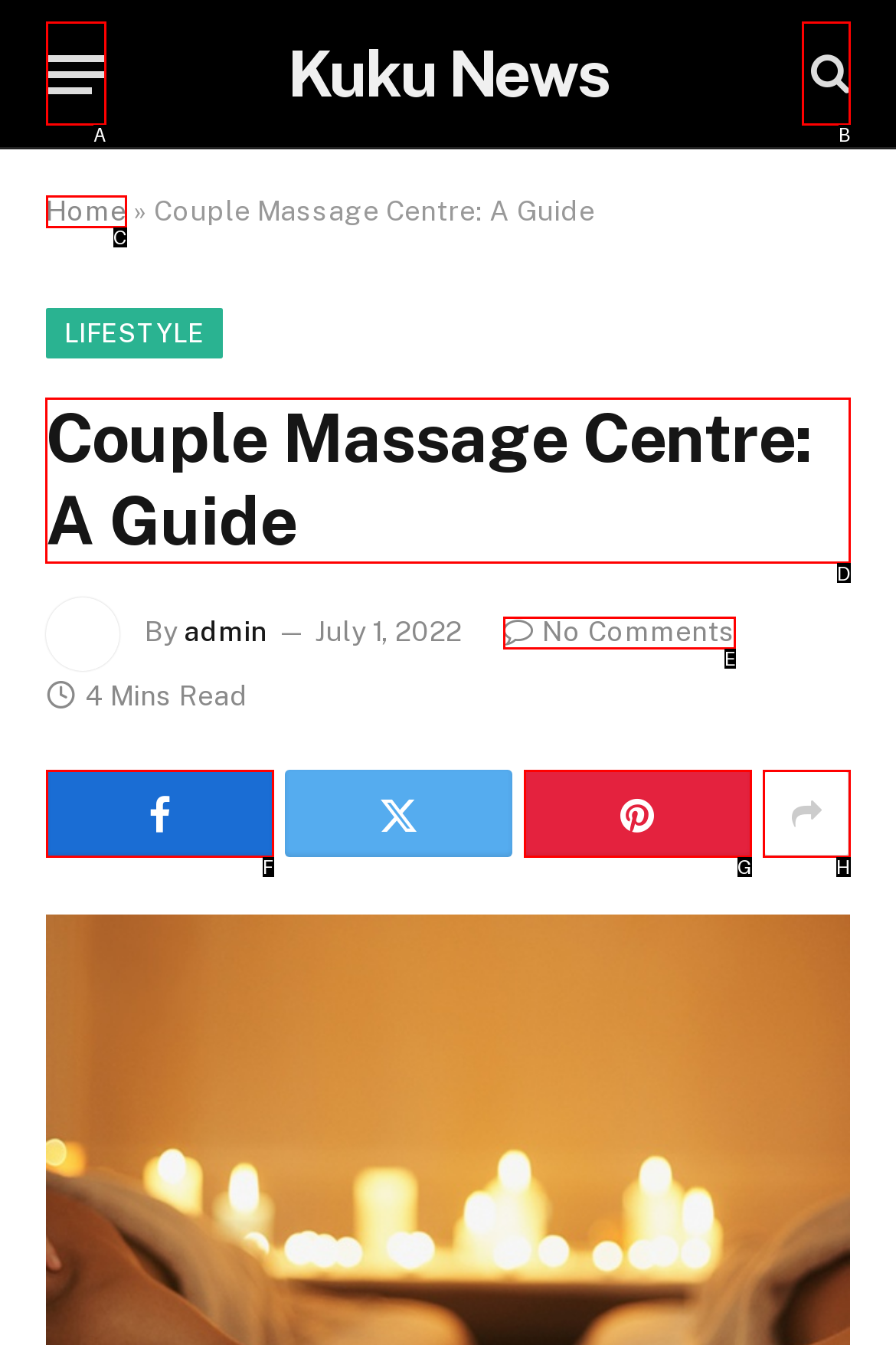To execute the task: Read the article about Couple Massage Centre, which one of the highlighted HTML elements should be clicked? Answer with the option's letter from the choices provided.

D